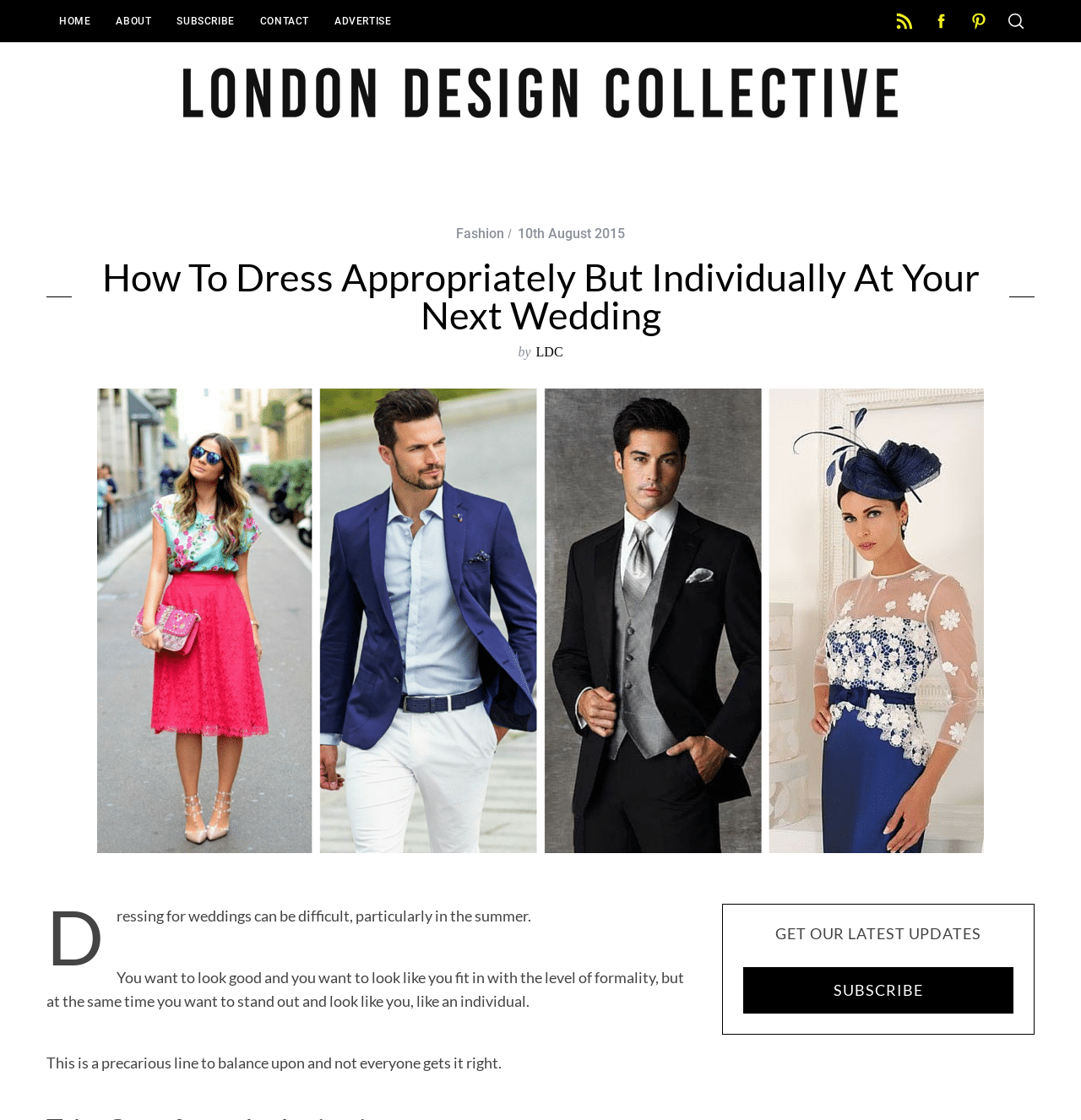Please determine the bounding box coordinates of the element to click in order to execute the following instruction: "subscribe to updates". The coordinates should be four float numbers between 0 and 1, specified as [left, top, right, bottom].

[0.688, 0.864, 0.938, 0.905]